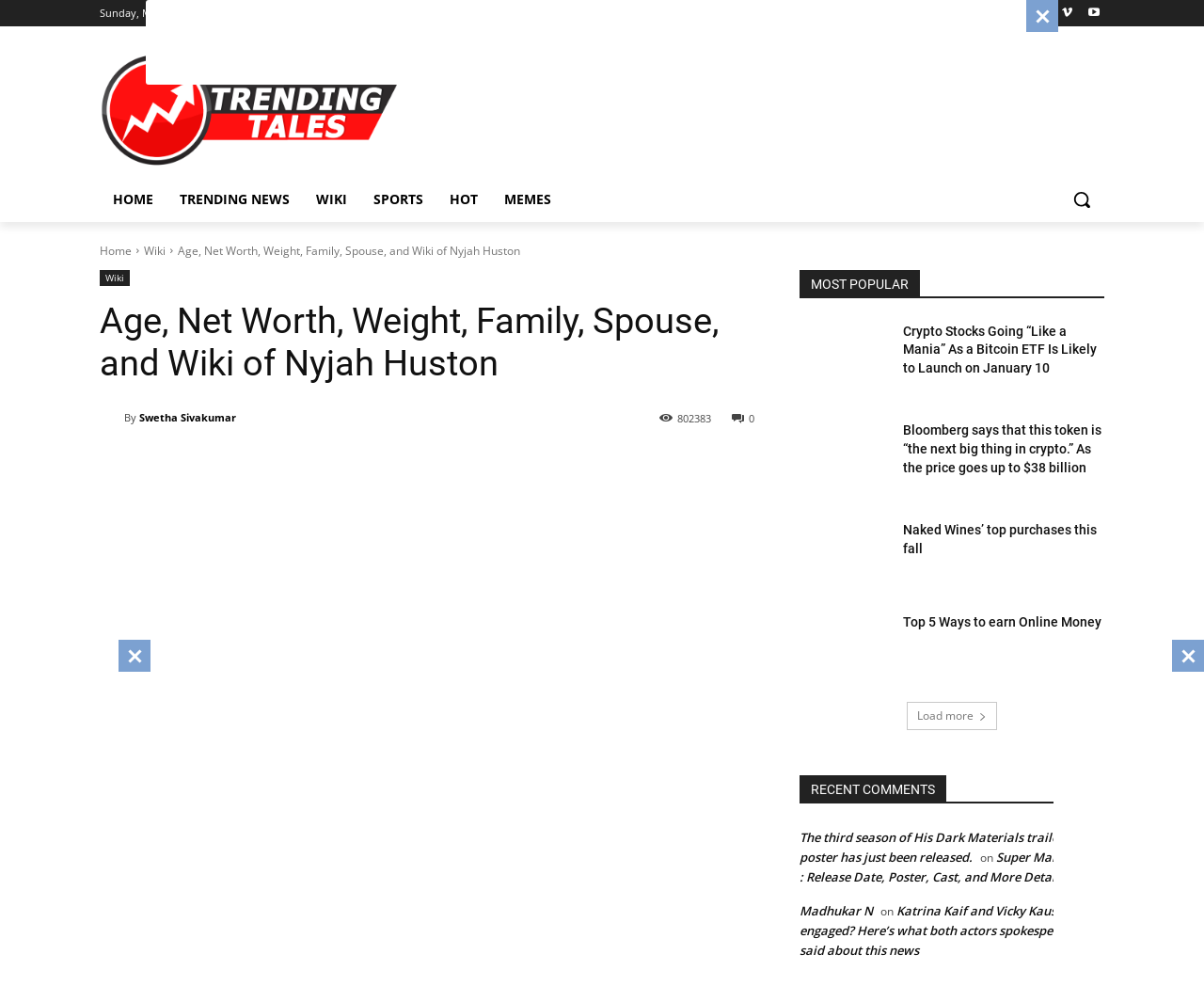Extract the main heading text from the webpage.

Age, Net Worth, Weight, Family, Spouse, and Wiki of Nyjah Huston